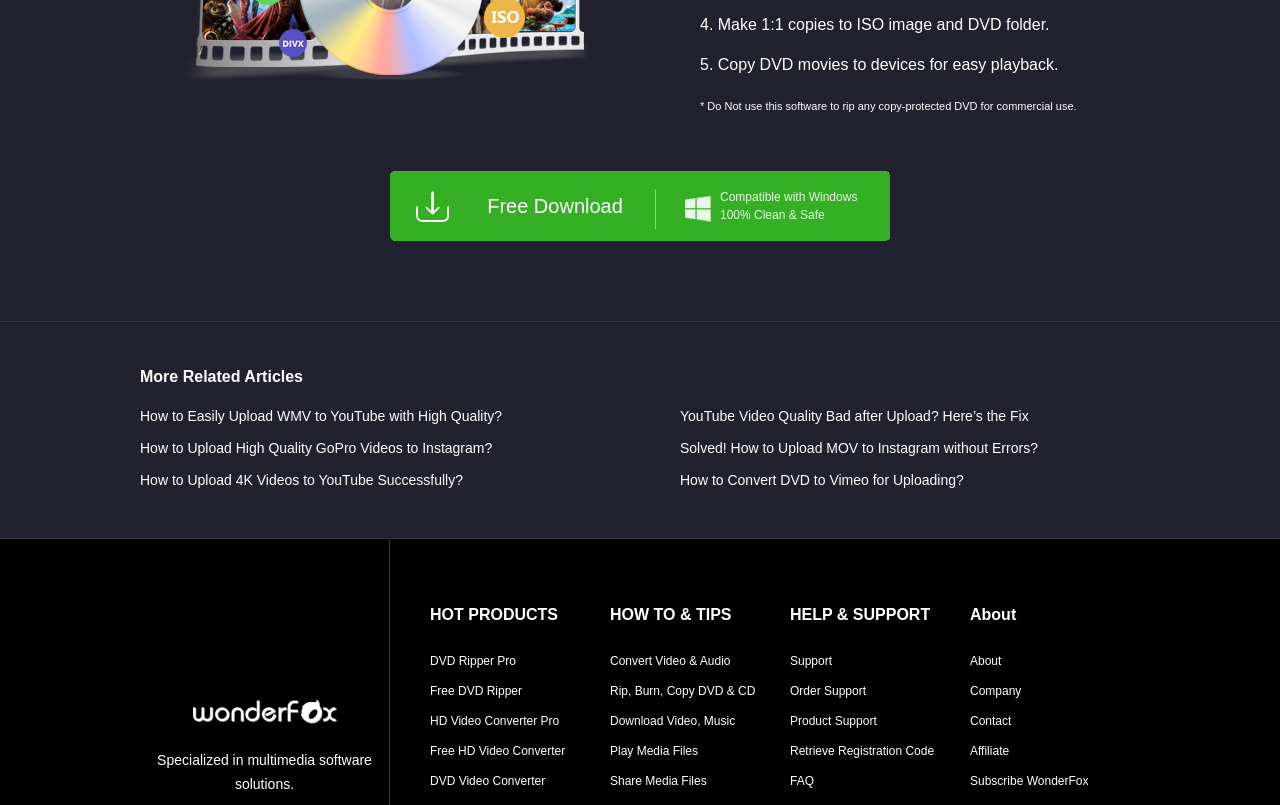For the element described, predict the bounding box coordinates as (top-left x, top-left y, bottom-right x, bottom-right y). All values should be between 0 and 1. Element description: Support

[0.617, 0.812, 0.65, 0.83]